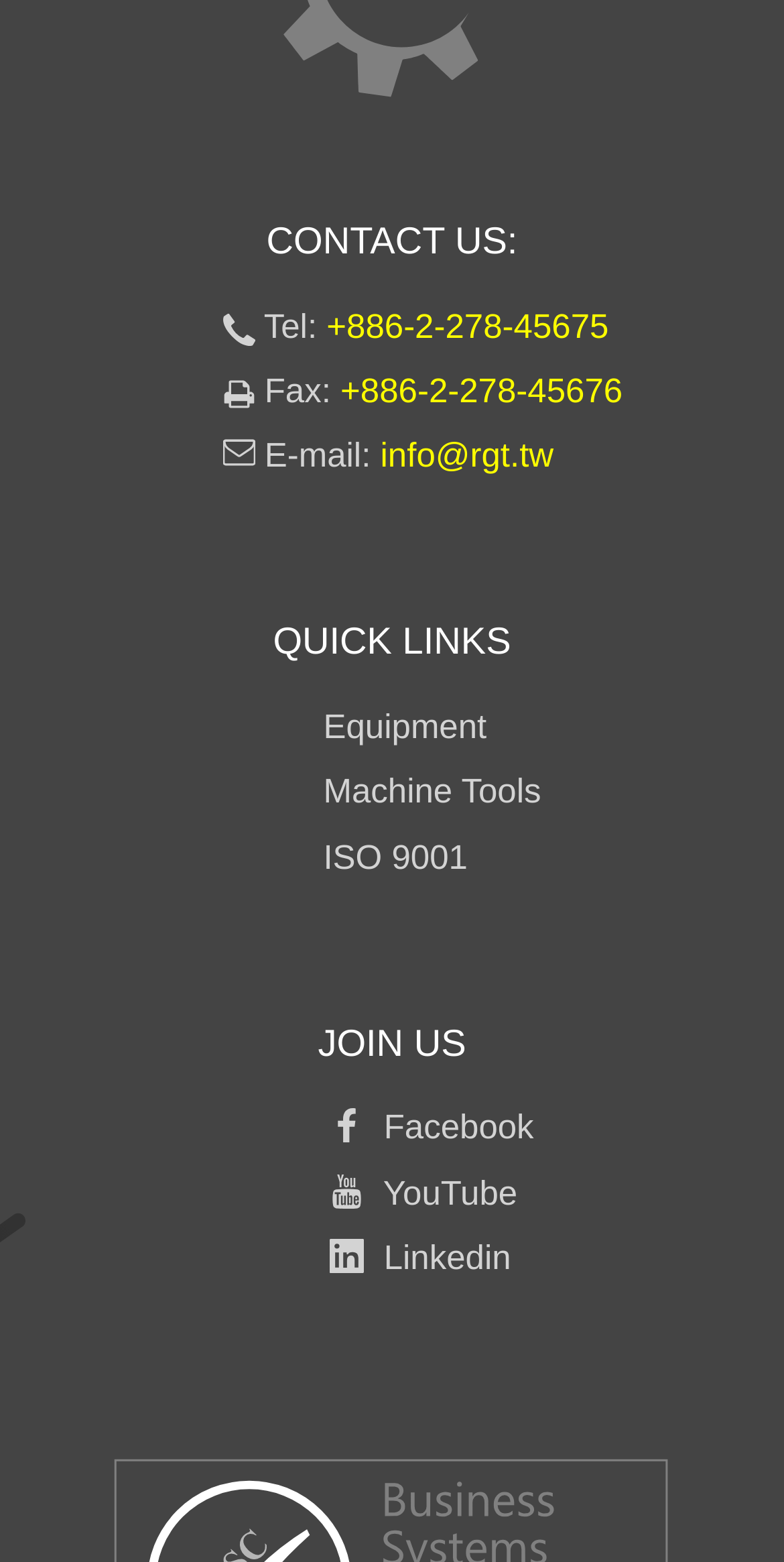Identify the bounding box coordinates of the clickable region required to complete the instruction: "visit the Facebook page". The coordinates should be given as four float numbers within the range of 0 and 1, i.e., [left, top, right, bottom].

[0.465, 0.71, 0.681, 0.734]